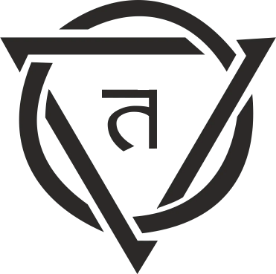Explain the image in detail, mentioning the main subjects and background elements.

The image appears to be a stylish logo or emblem, likely associated with a brand or publication related to the article titled "Priyanka Chopra and Nick Jonas: A Hollywood Power Couple." This piece explores the influential relationship between the couple and highlights their glamorous lifestyle and significant moments, such as their extravagant wedding in Rajasthan. The logo may represent the publication "My Circle Story," which focuses on narratives from various domains, including fashion, business, and entertainment, aiming to weave together diverse stories that resonate with readers.